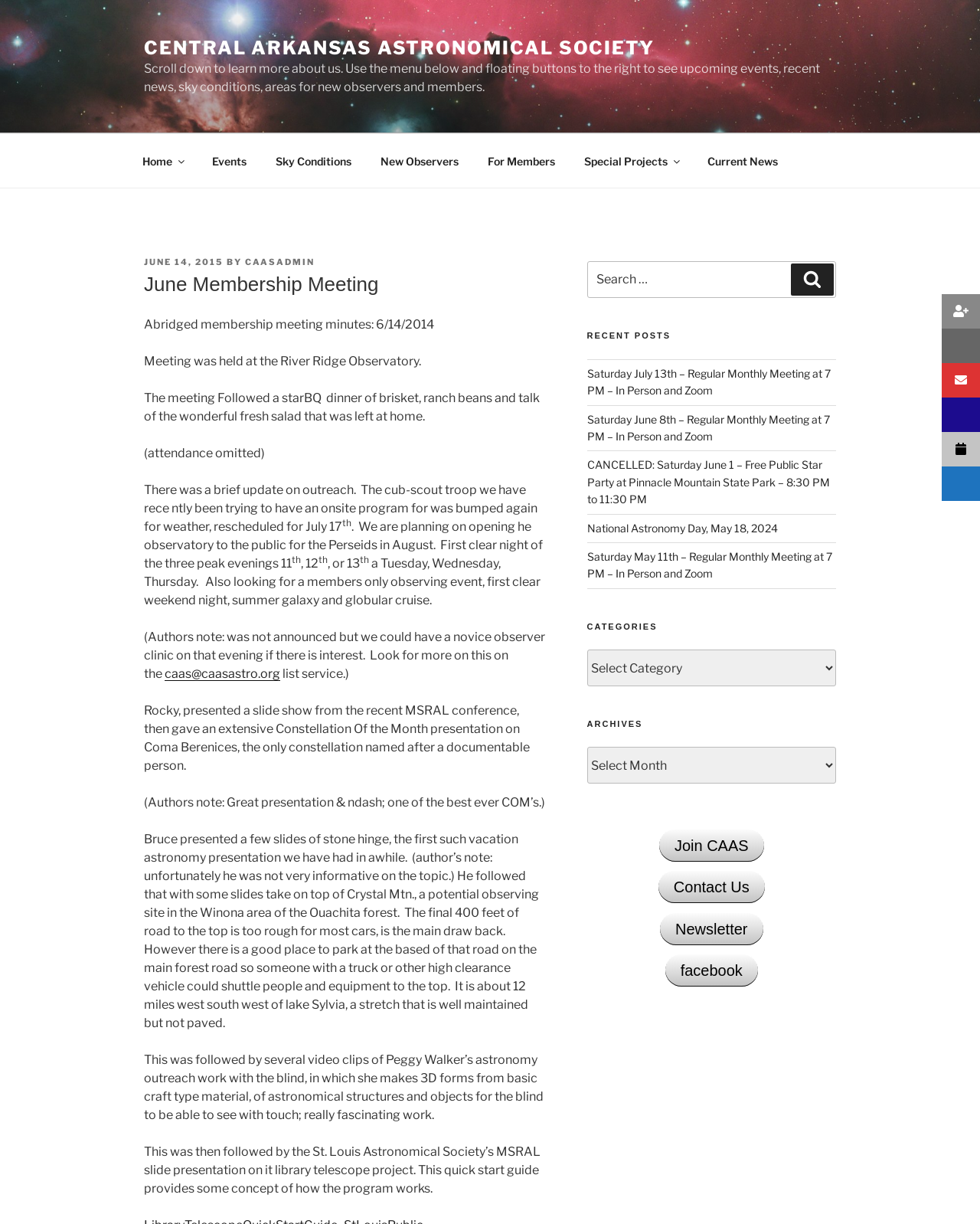Find the bounding box coordinates of the clickable element required to execute the following instruction: "Search for something". Provide the coordinates as four float numbers between 0 and 1, i.e., [left, top, right, bottom].

[0.599, 0.213, 0.853, 0.244]